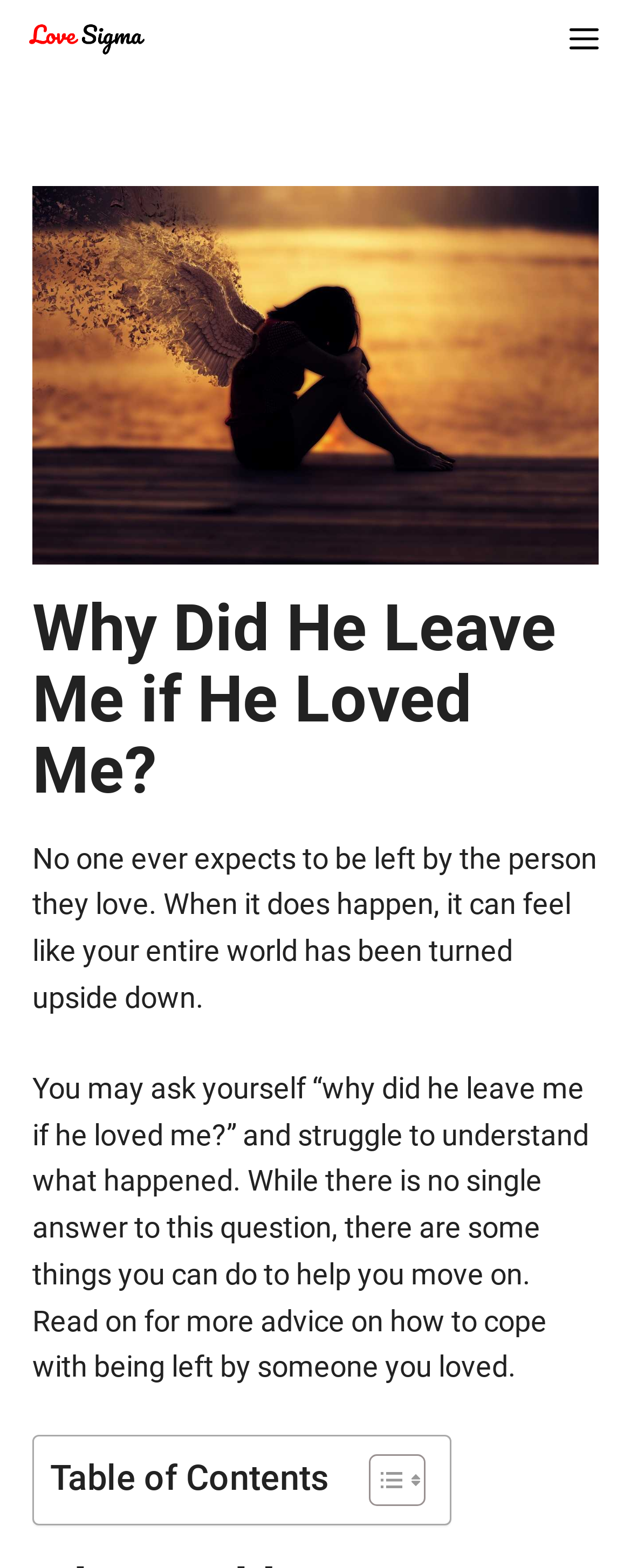Use a single word or phrase to answer this question: 
What is the name of the website?

Love Sigma